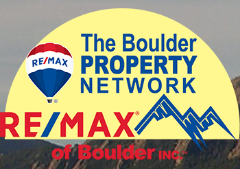What is the logo of 'The Boulder Property Network' symbolizing?
Answer with a single word or short phrase according to what you see in the image.

Scenic landscapes of Boulder, Colorado